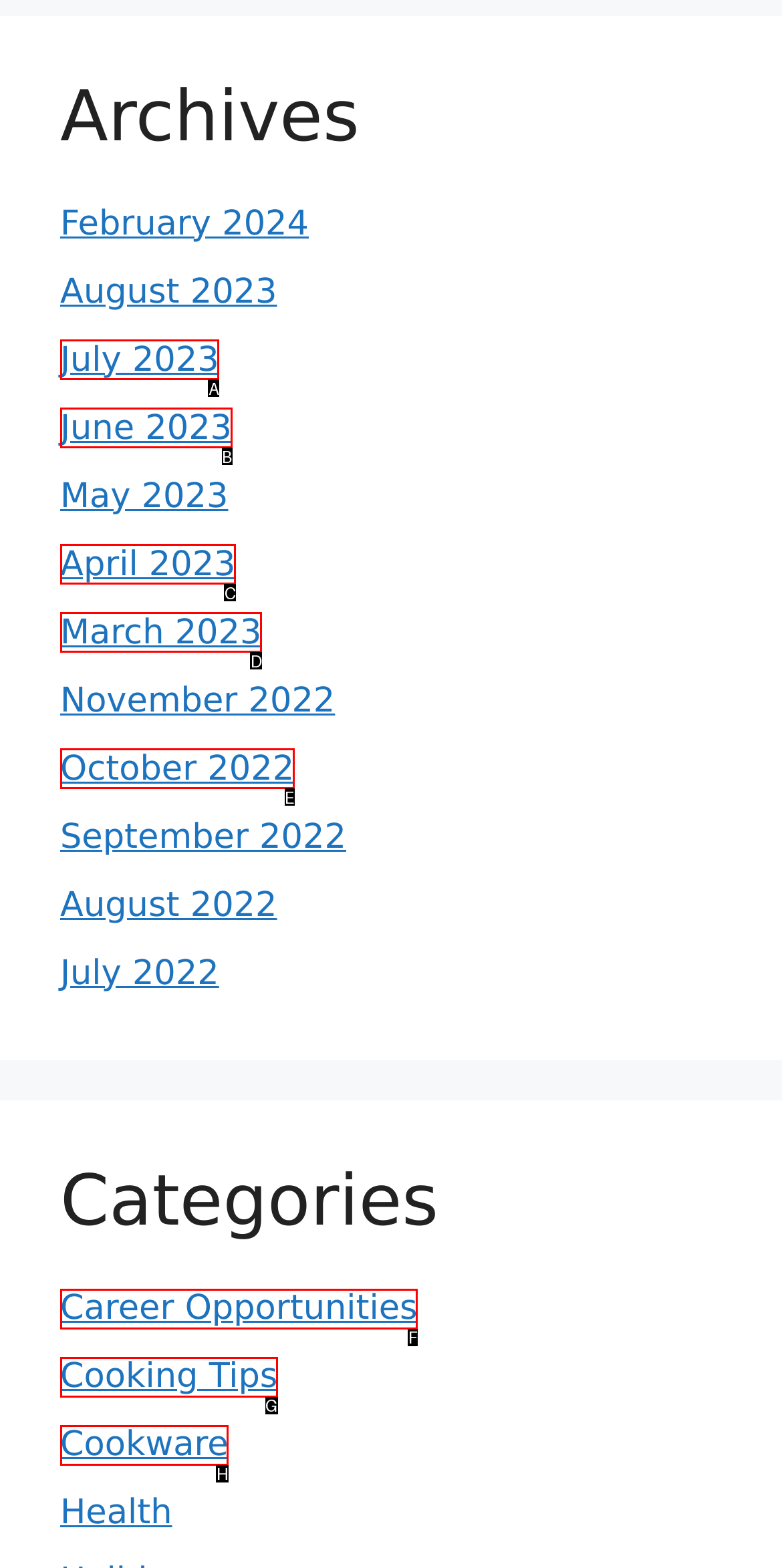Based on the element description: Cookware, choose the best matching option. Provide the letter of the option directly.

H